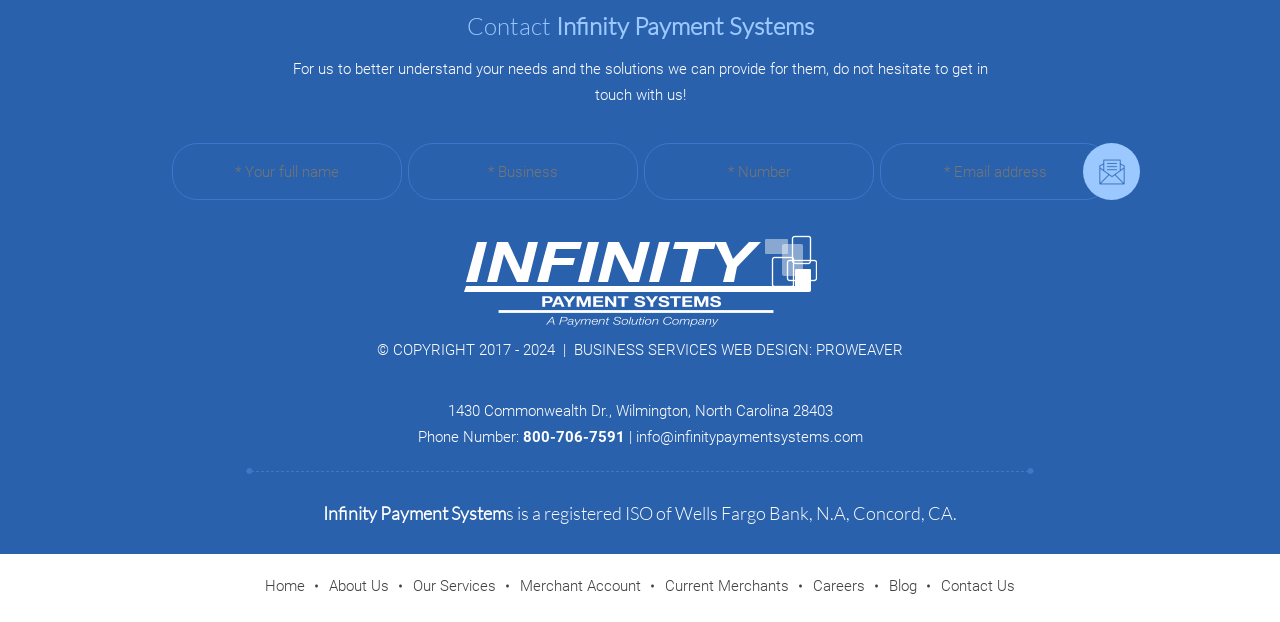Given the description of a UI element: "name="Name" placeholder="* Your full name"", identify the bounding box coordinates of the matching element in the webpage screenshot.

[0.134, 0.23, 0.314, 0.322]